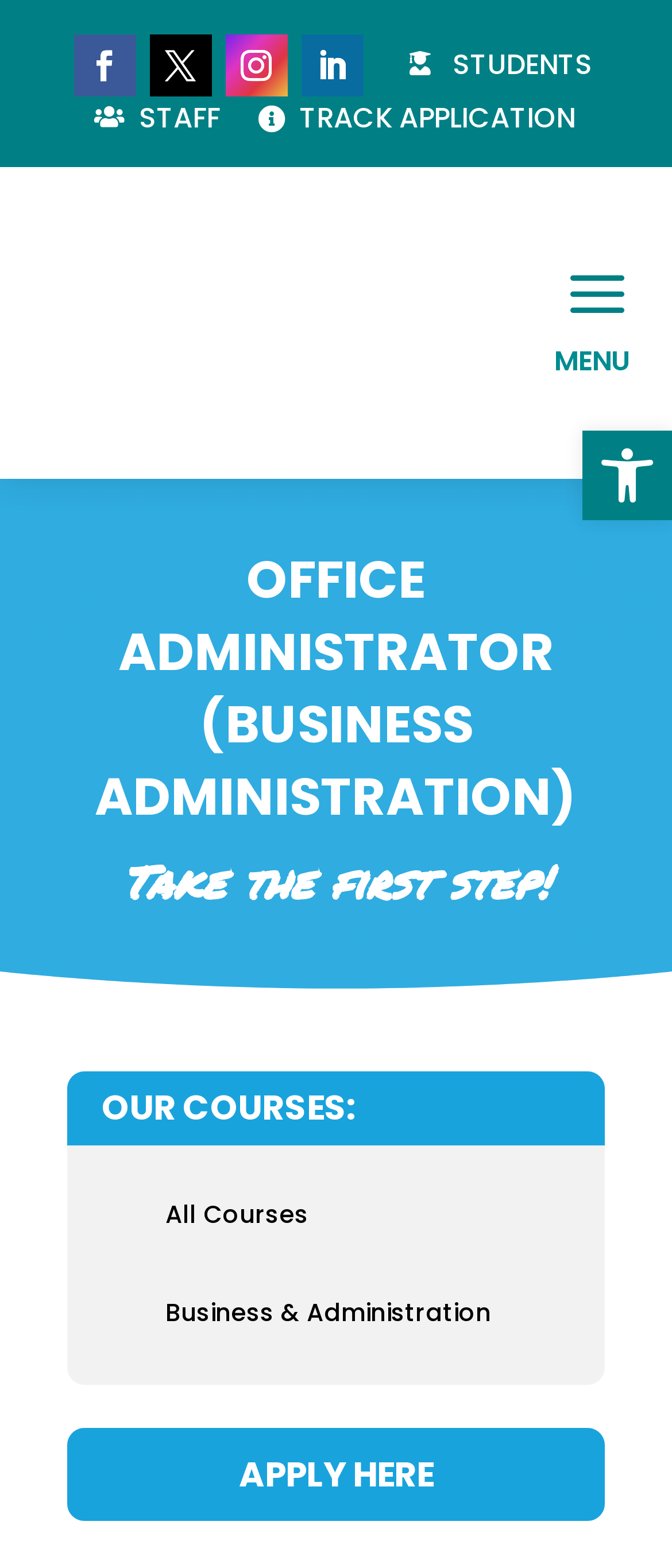Identify the bounding box coordinates of the region I need to click to complete this instruction: "Open the Accessibility Tools".

[0.867, 0.275, 1.0, 0.332]